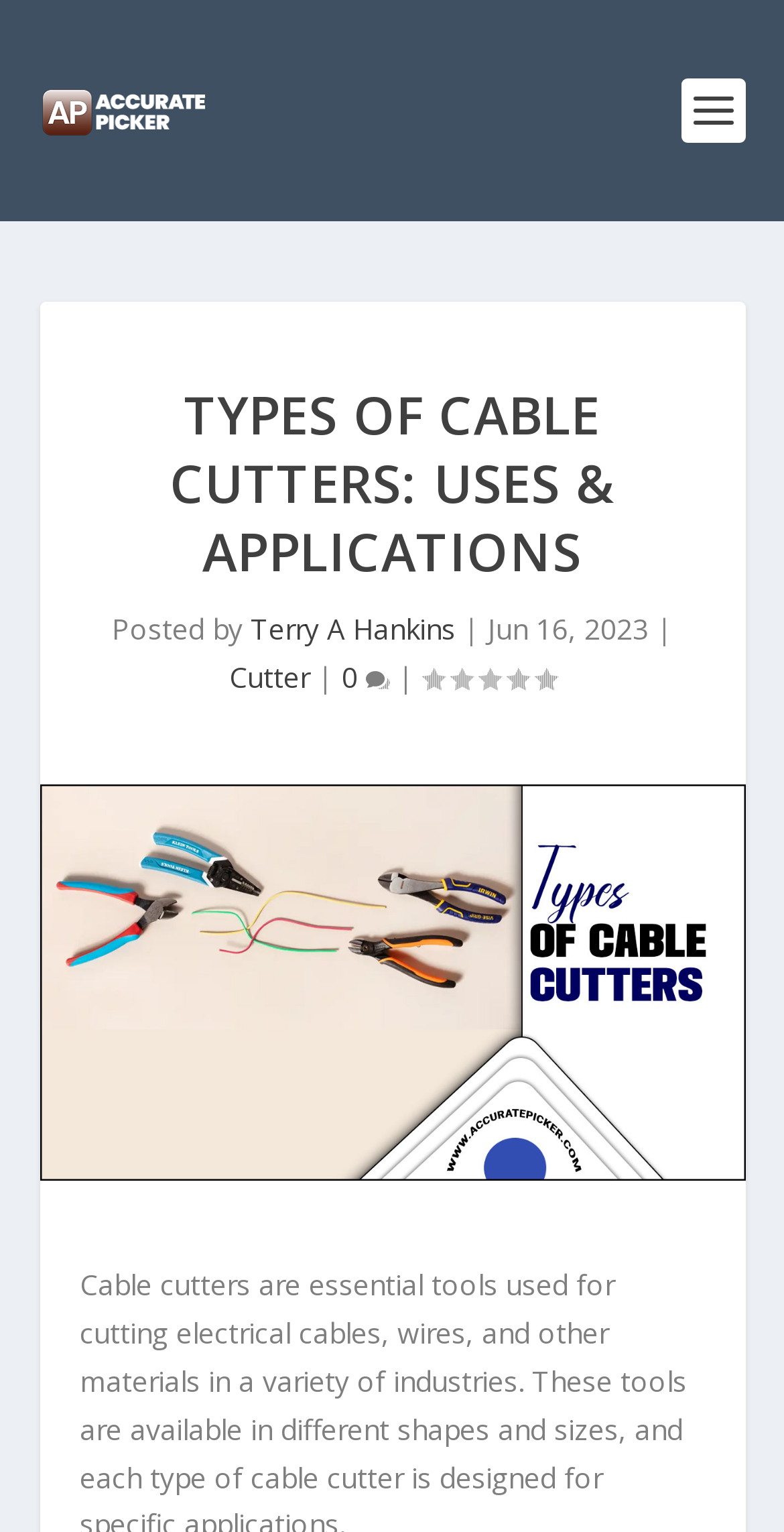Reply to the question below using a single word or brief phrase:
What is the rating of the article?

0.00